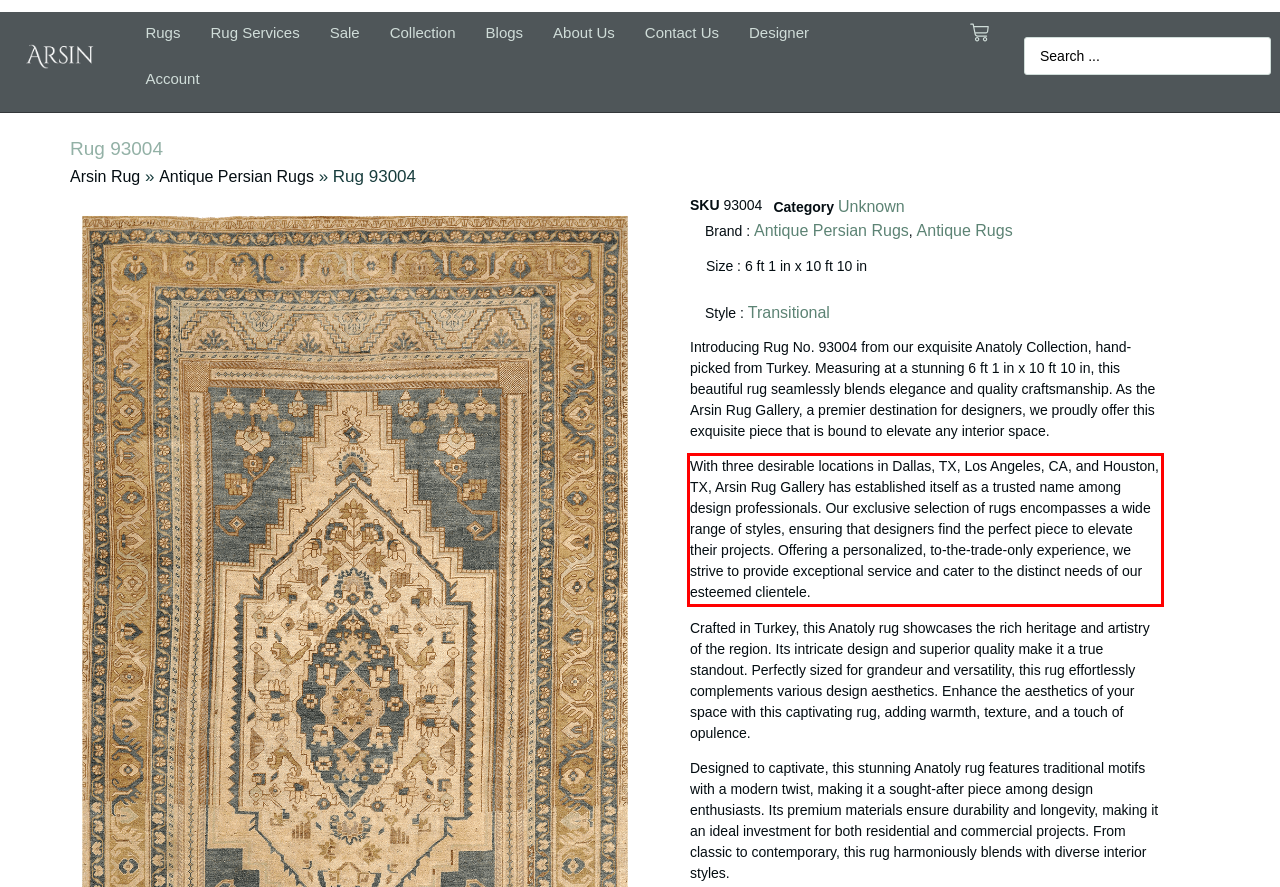Using the webpage screenshot, recognize and capture the text within the red bounding box.

With three desirable locations in Dallas, TX, Los Angeles, CA, and Houston, TX, Arsin Rug Gallery has established itself as a trusted name among design professionals. Our exclusive selection of rugs encompasses a wide range of styles, ensuring that designers find the perfect piece to elevate their projects. Offering a personalized, to-the-trade-only experience, we strive to provide exceptional service and cater to the distinct needs of our esteemed clientele.